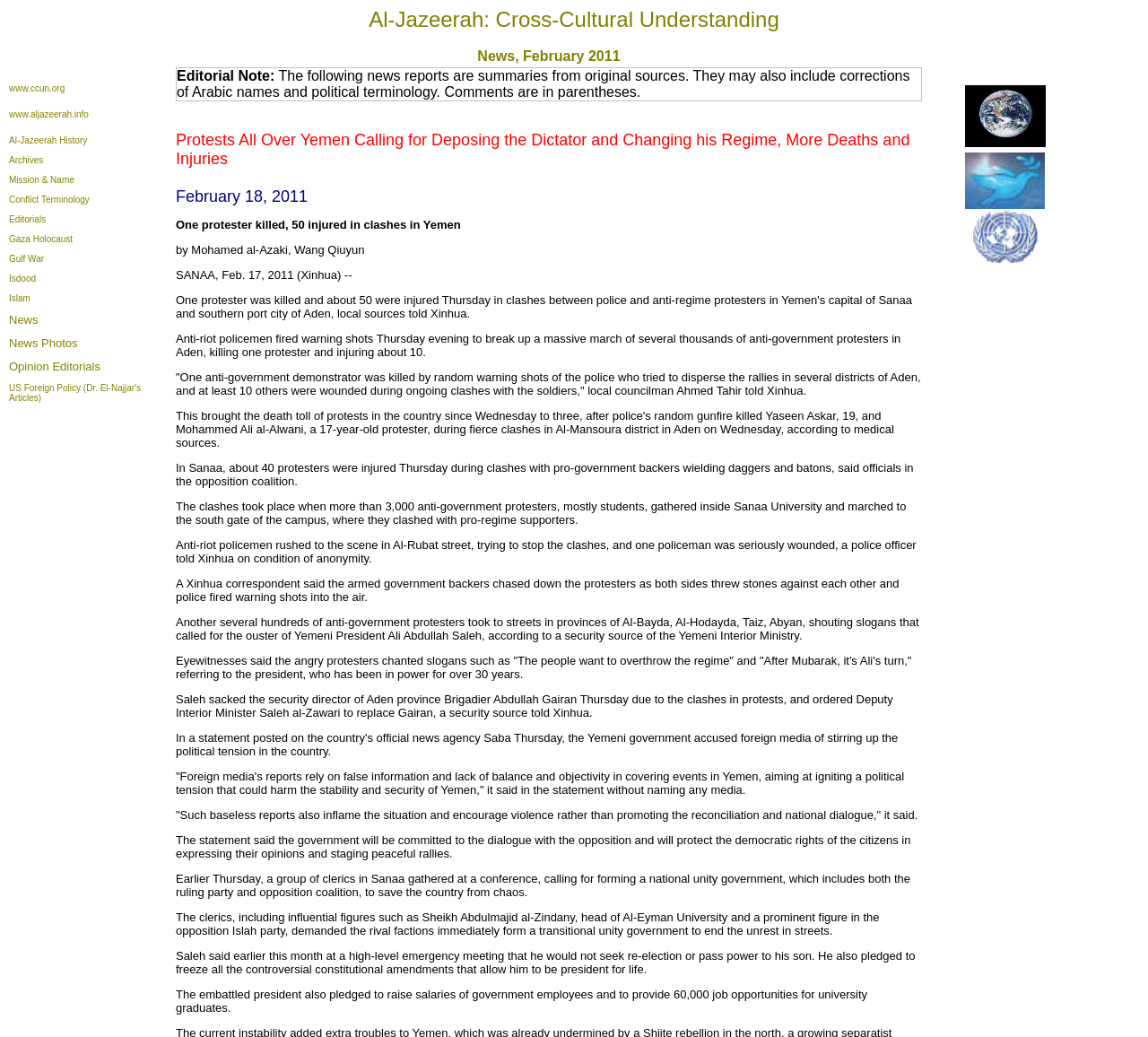How many protesters were injured in Aden?
Examine the image and provide an in-depth answer to the question.

According to the article, 'One anti-government demonstrator was killed by random warning shots of the police who tried to disperse the rallies in several districts of Aden, and at least 10 others were wounded during ongoing clashes with the soldiers'.